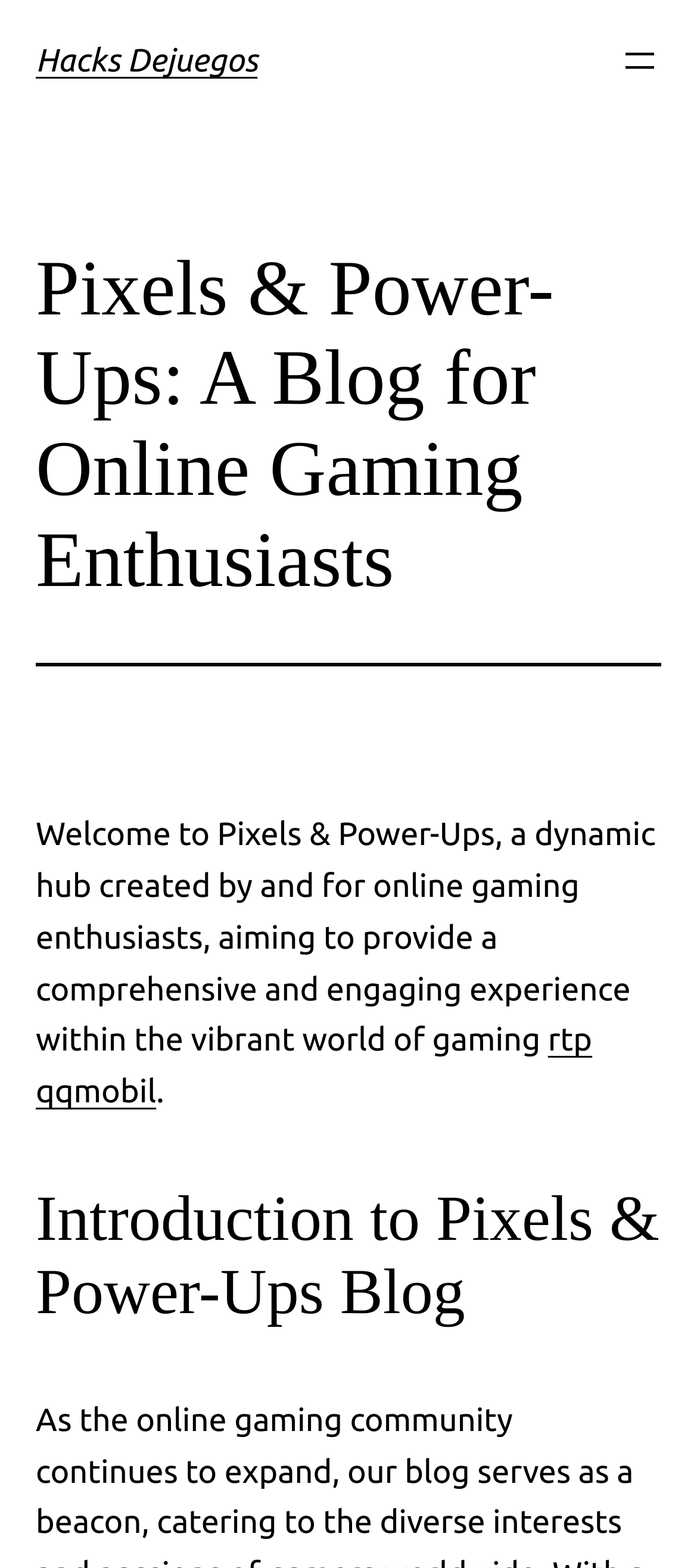What is the name of the blog?
Refer to the image and give a detailed answer to the question.

The name of the blog is mentioned in the heading 'Pixels & Power-Ups: A Blog for Online Gaming Enthusiasts' and also in the link 'Hacks Dejuegos'.